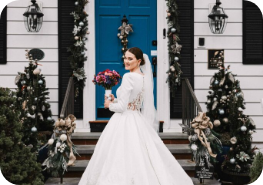What type of trees flank the entrance? Refer to the image and provide a one-word or short phrase answer.

Evergreen